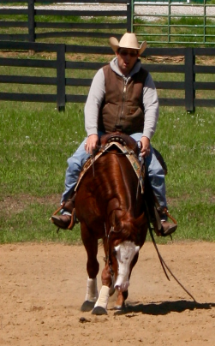What is the color of the horse?
Using the image, elaborate on the answer with as much detail as possible.

The horse is described as a 'well-groomed chestnut horse', which suggests that it has a reddish-brown coat color, characteristic of the chestnut breed.